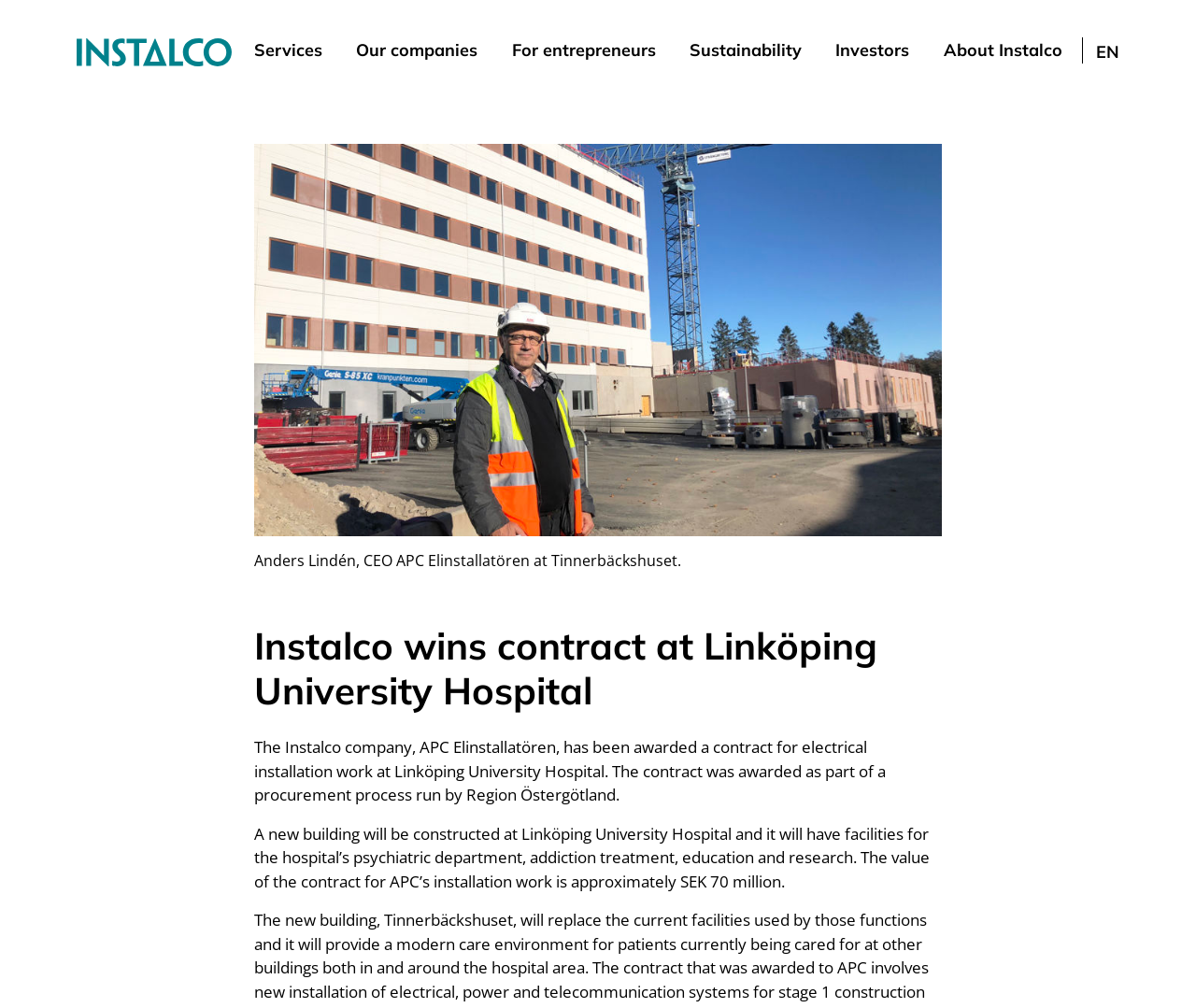Identify the bounding box coordinates of the specific part of the webpage to click to complete this instruction: "Go to Services page".

[0.212, 0.037, 0.27, 0.091]